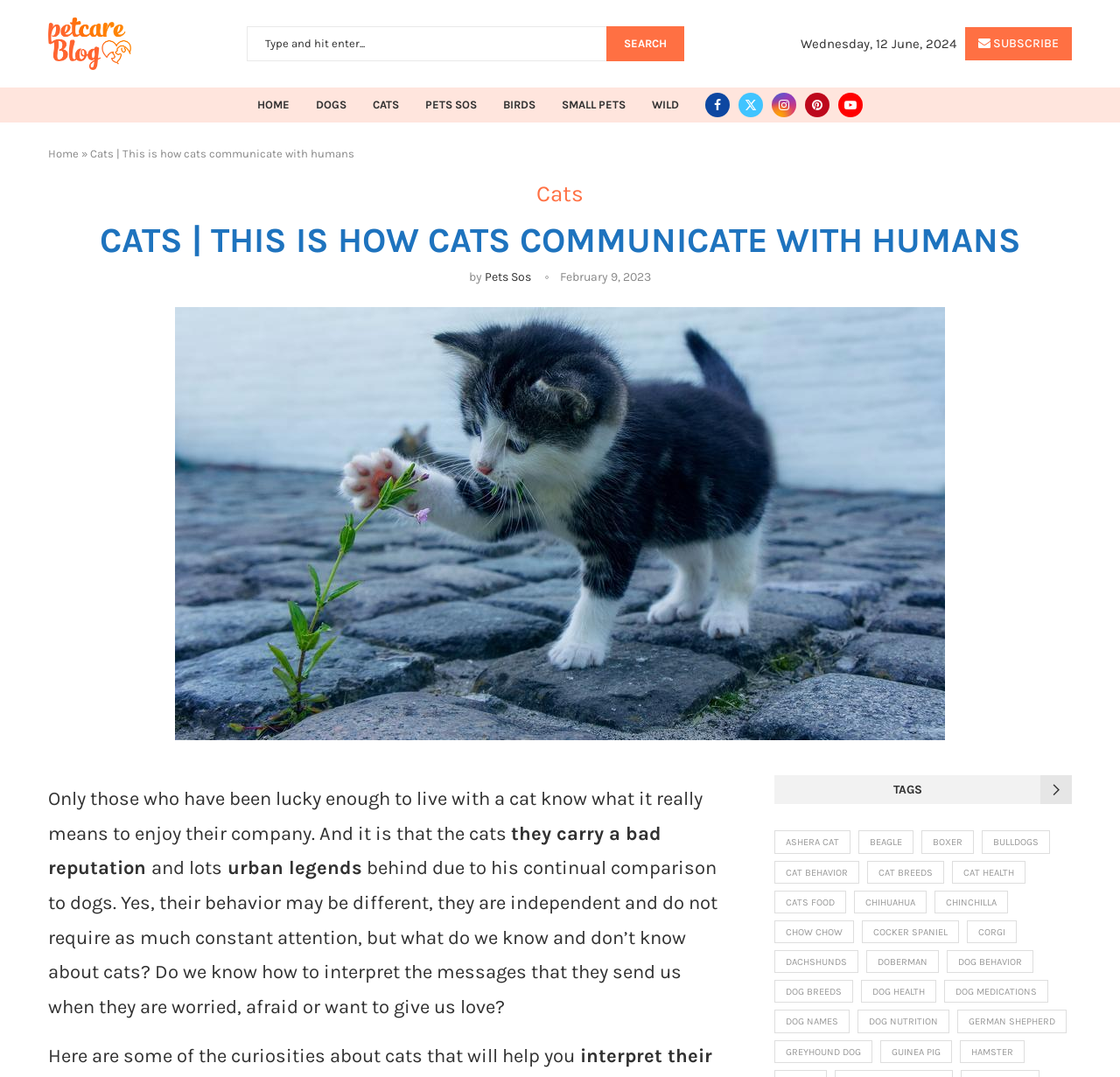Determine the bounding box for the HTML element described here: "chihuahua". The coordinates should be given as [left, top, right, bottom] with each number being a float between 0 and 1.

[0.762, 0.827, 0.827, 0.848]